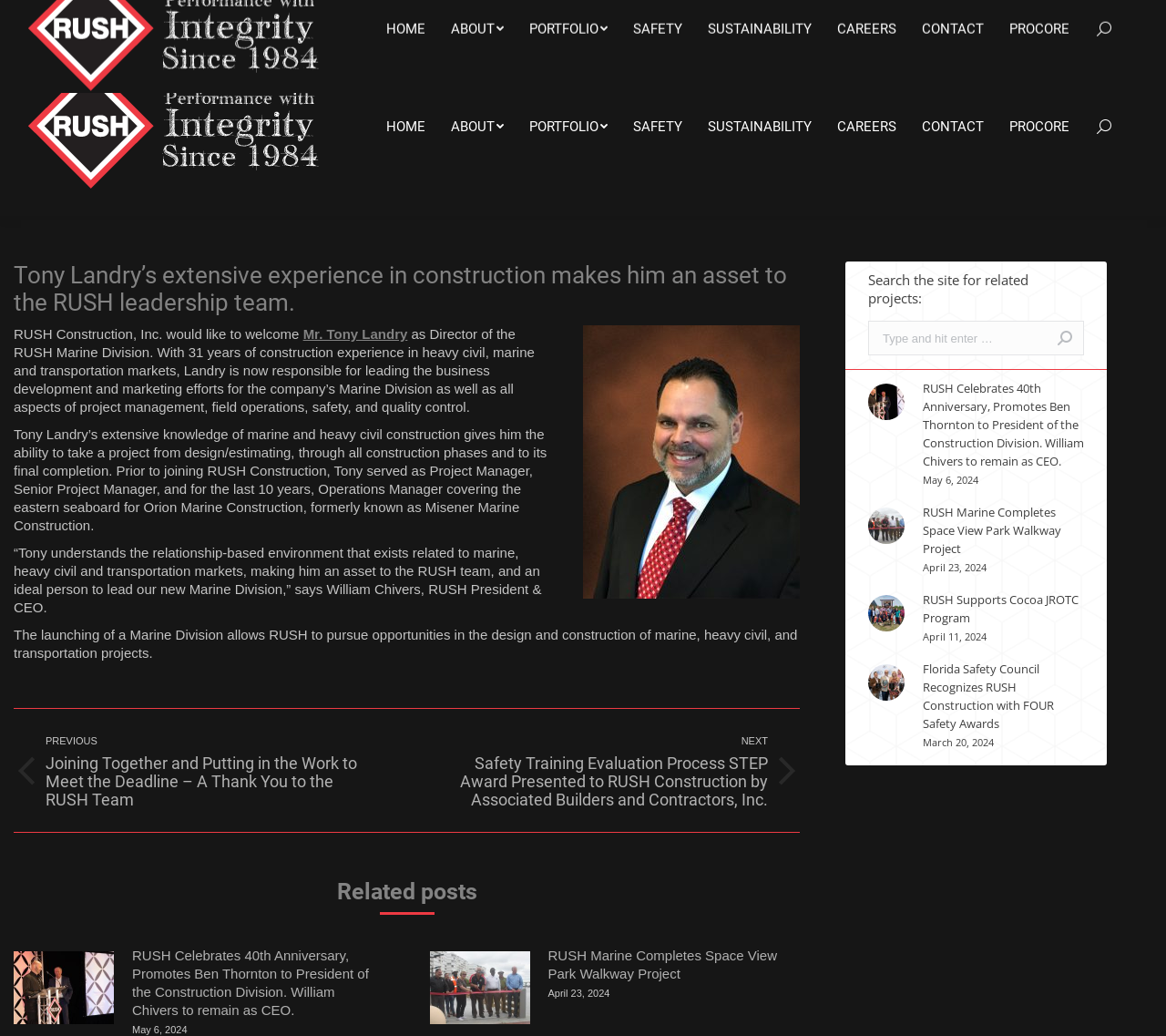What is the name of the RUSH President & CEO who commented on Tony Landry's appointment?
Look at the image and answer with only one word or phrase.

William Chivers